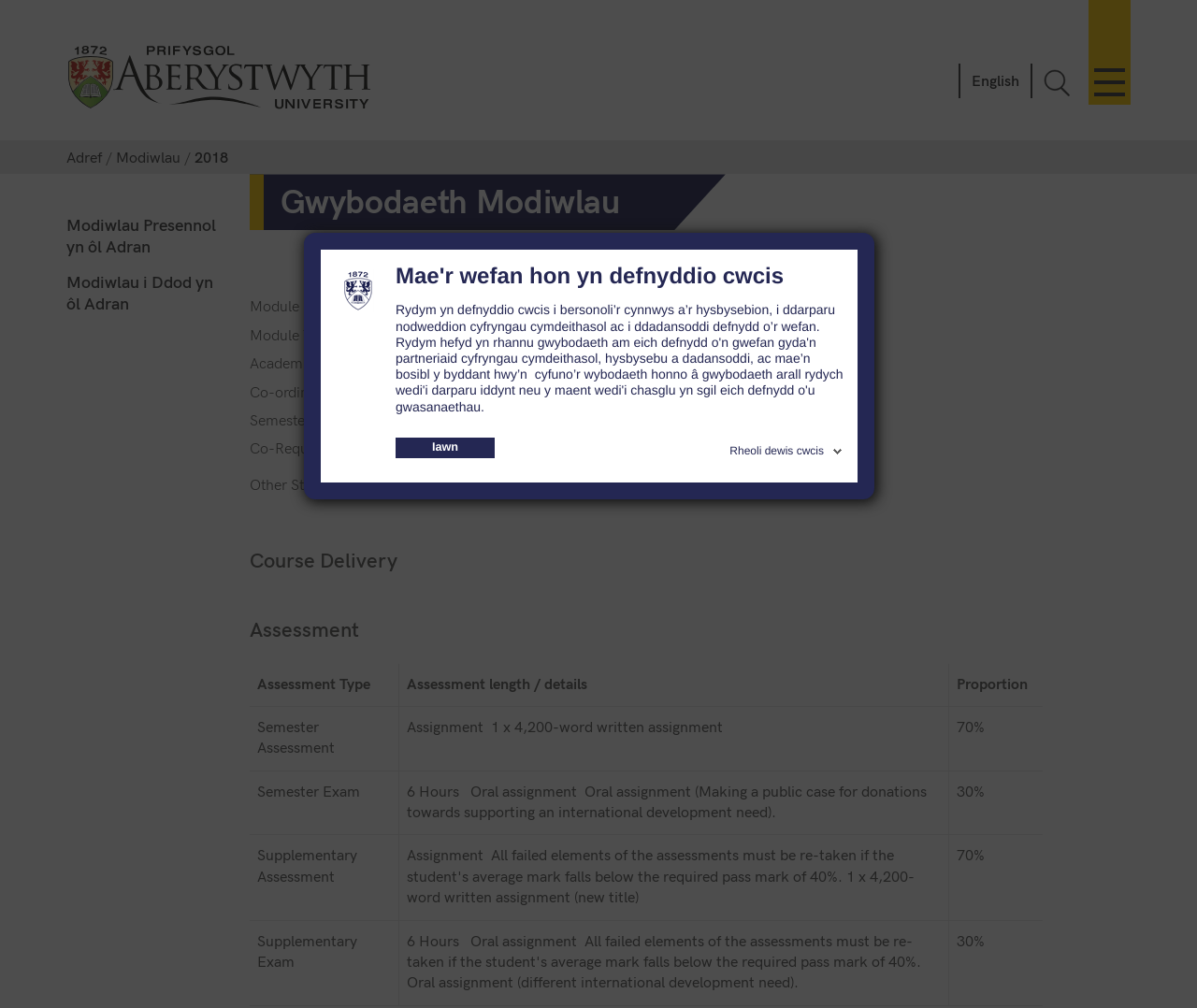Specify the bounding box coordinates of the element's region that should be clicked to achieve the following instruction: "Contact Professor Malcolm Thomas". The bounding box coordinates consist of four float numbers between 0 and 1, in the format [left, top, right, bottom].

[0.365, 0.378, 0.514, 0.398]